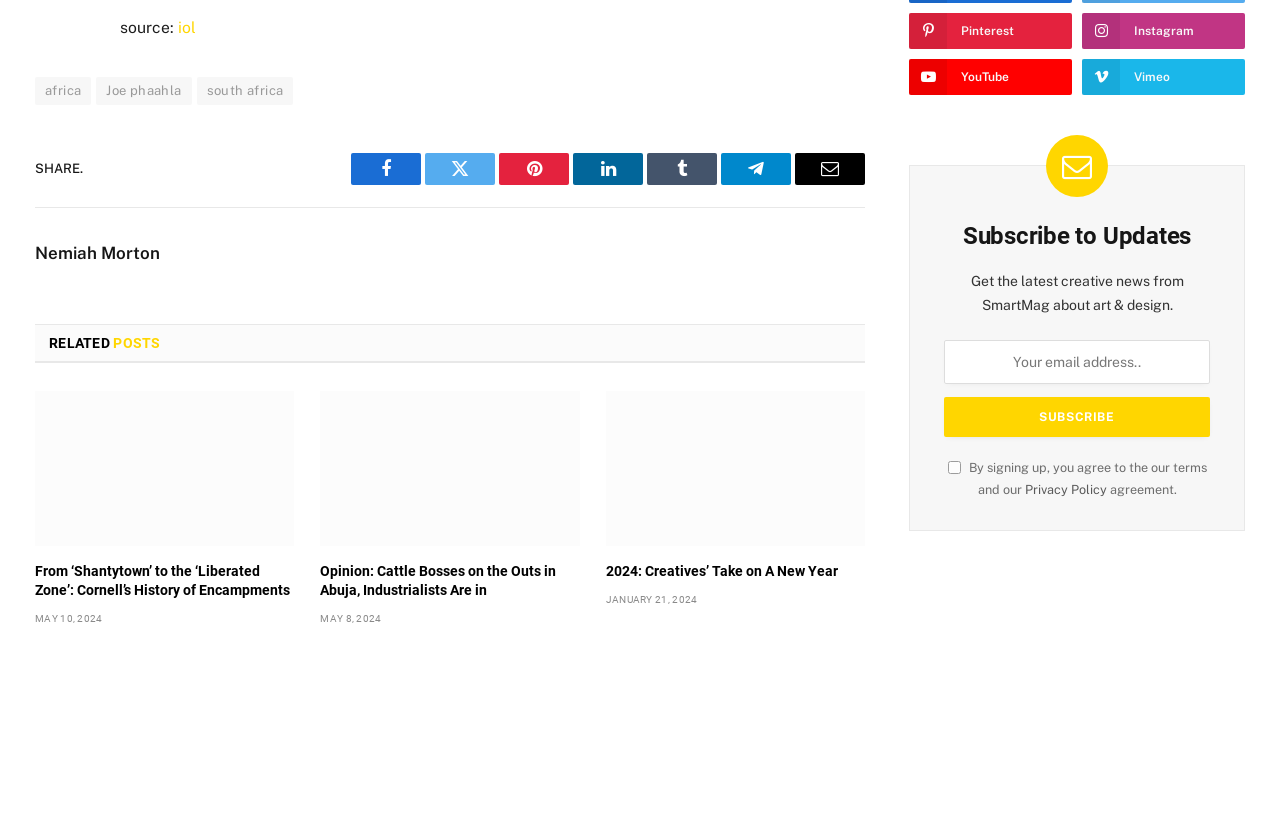Provide a short answer using a single word or phrase for the following question: 
What social media platforms are available for sharing?

Facebook, Twitter, Pinterest, LinkedIn, Tumblr, Telegram, Email